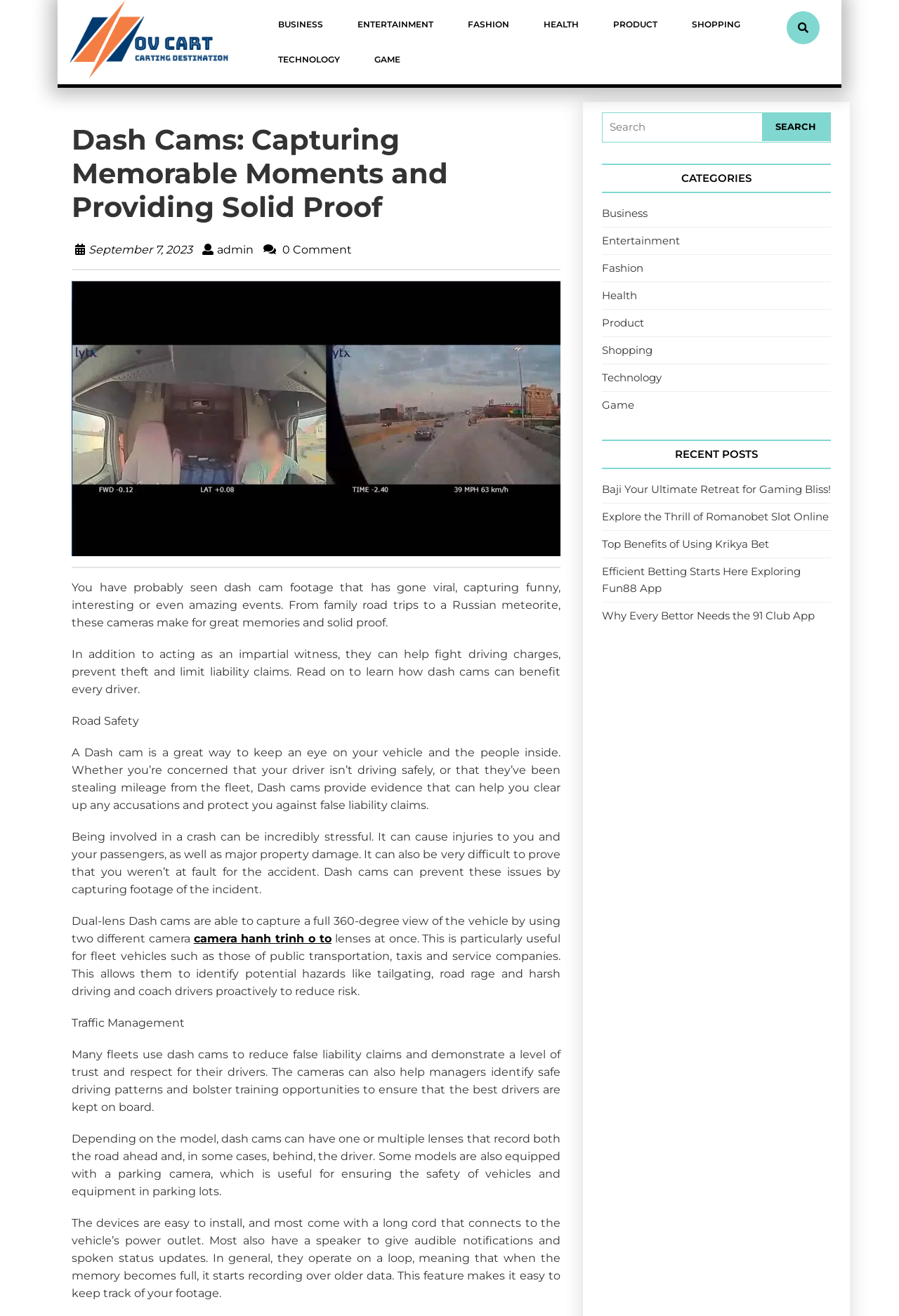What is the purpose of dash cams?
Look at the image and provide a detailed response to the question.

According to the webpage, dash cams serve two main purposes: to provide solid proof in case of accidents or disputes, and to capture memorable moments during road trips or other driving experiences.